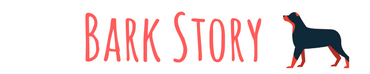Please respond to the question with a concise word or phrase:
What is the color of the stylized silhouette of a dog?

Deep navy